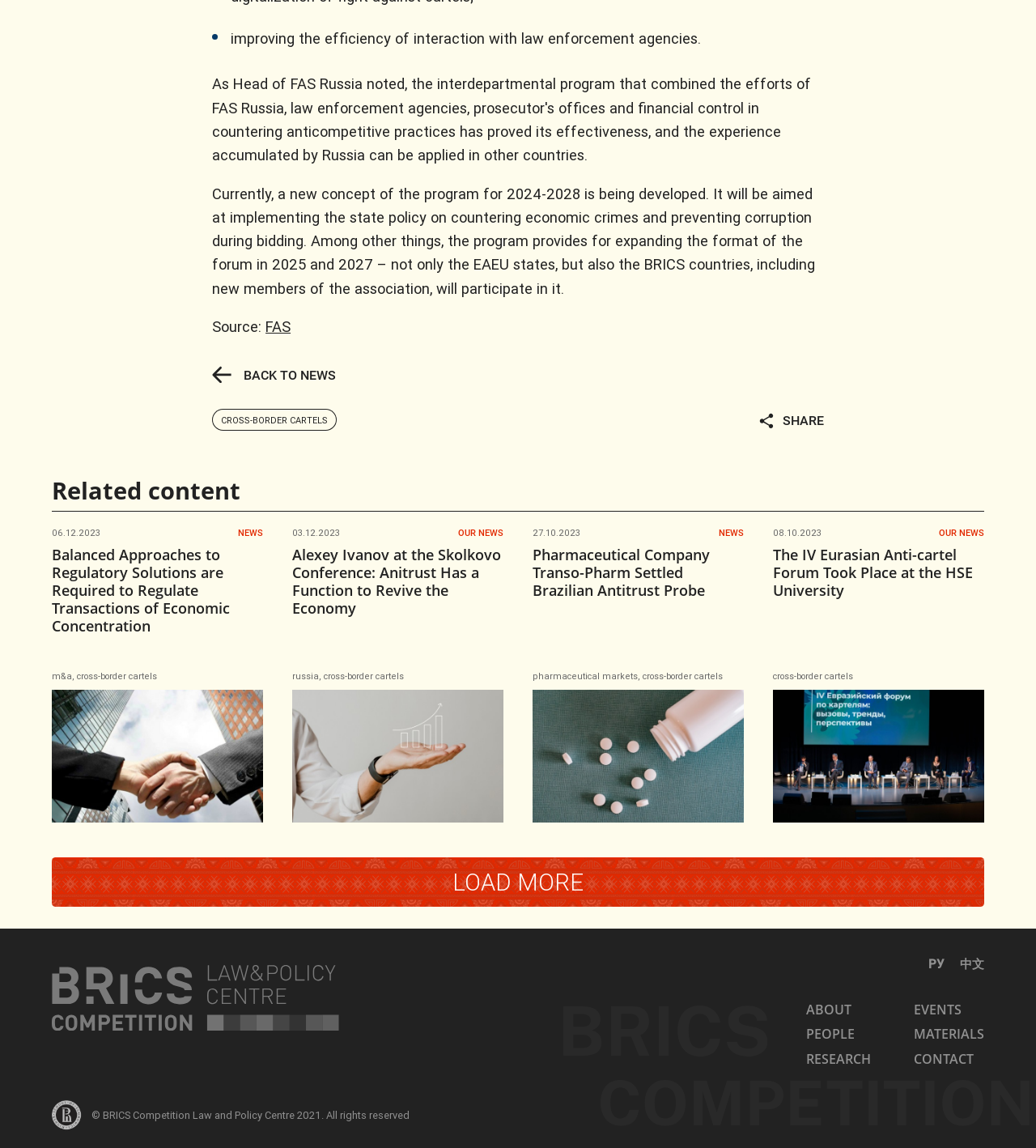Answer the question in one word or a short phrase:
What is the purpose of the 'LOAD MORE' button?

To load more news